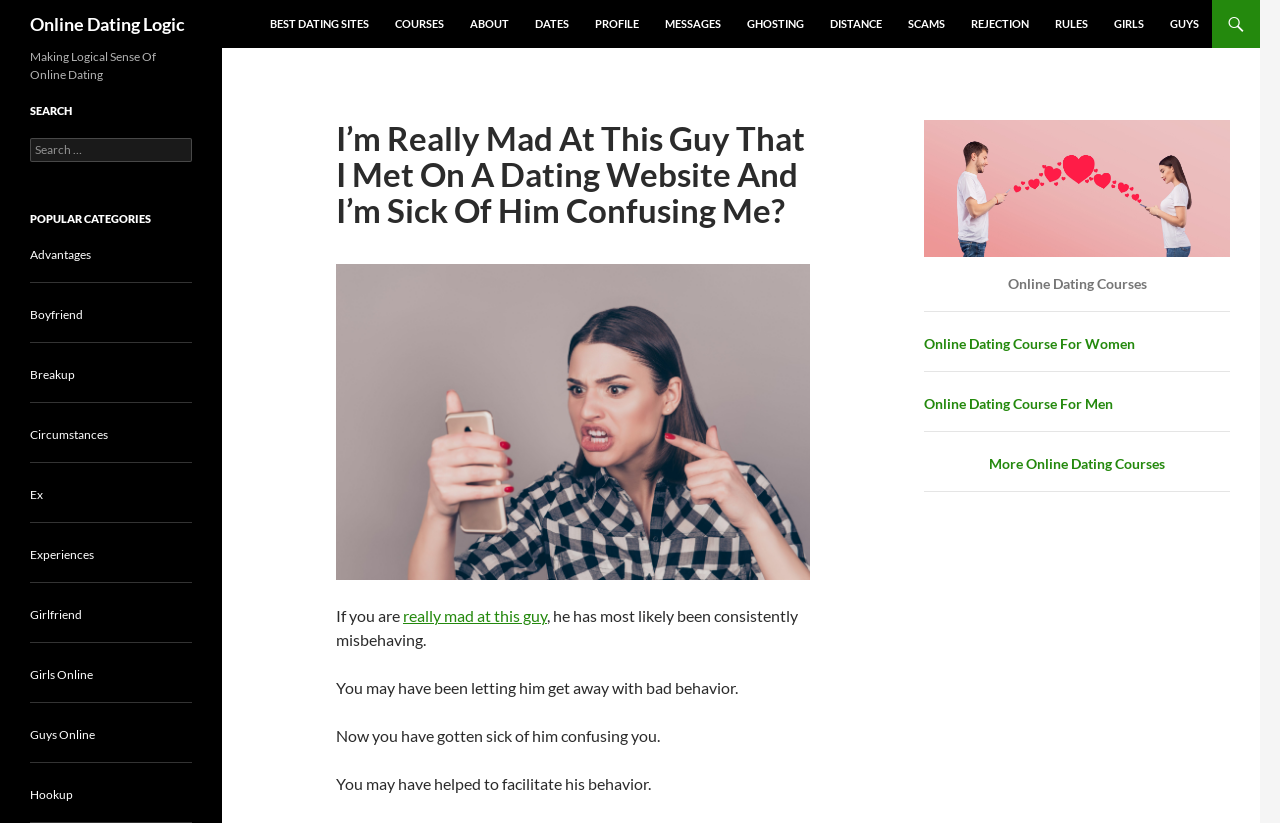Could you specify the bounding box coordinates for the clickable section to complete the following instruction: "Search for something"?

[0.023, 0.168, 0.15, 0.197]